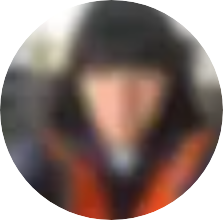What is Elisabeth knowledgeable about in terms of compliance?
From the details in the image, answer the question comprehensively.

The caption states that Elisabeth is knowledgeable in ensuring compliance with local air quality management standards, which is an important aspect of her expertise in environmental health and event management.